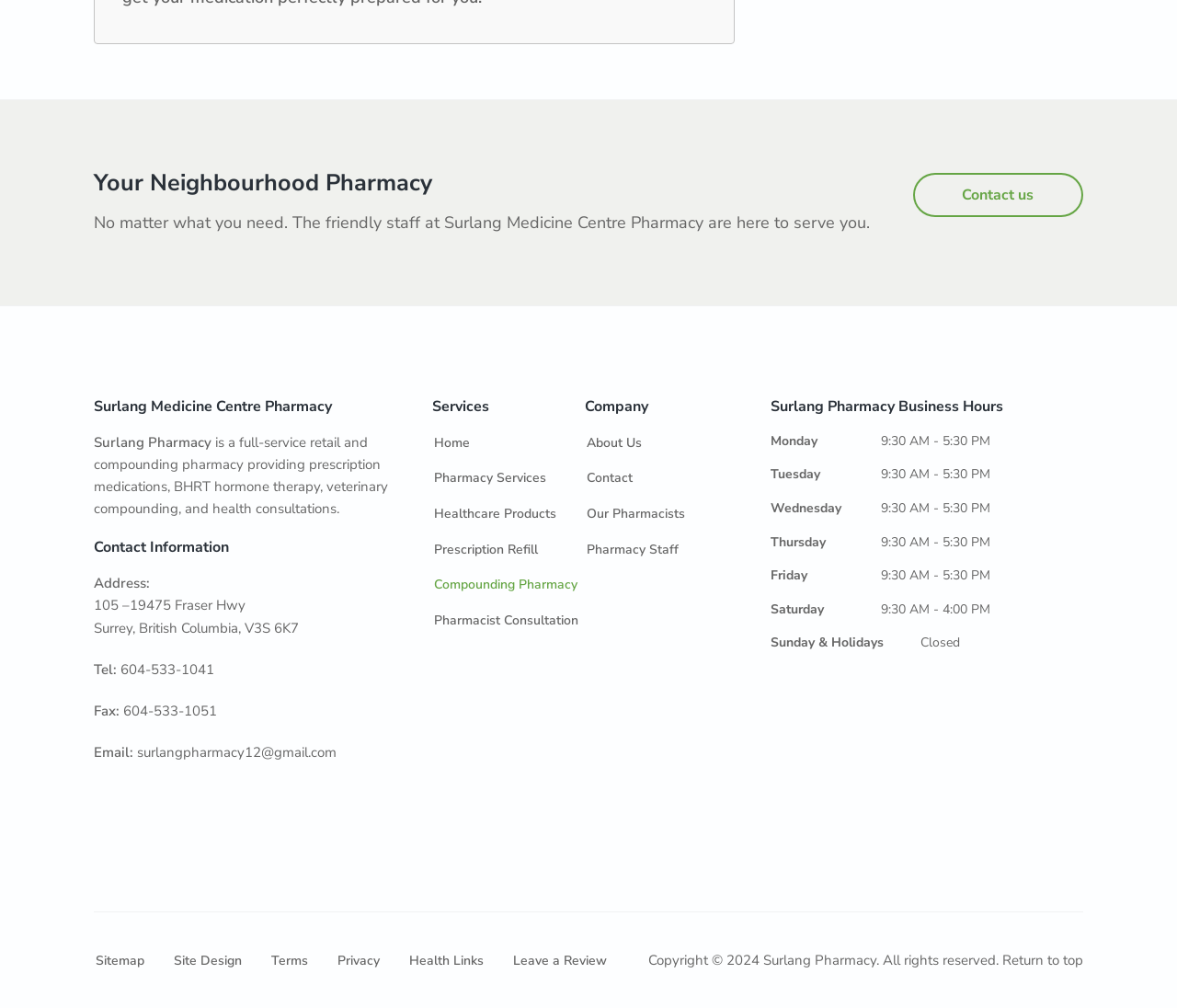Find the bounding box coordinates of the clickable region needed to perform the following instruction: "Get directions to the pharmacy". The coordinates should be provided as four float numbers between 0 and 1, i.e., [left, top, right, bottom].

[0.08, 0.592, 0.209, 0.61]